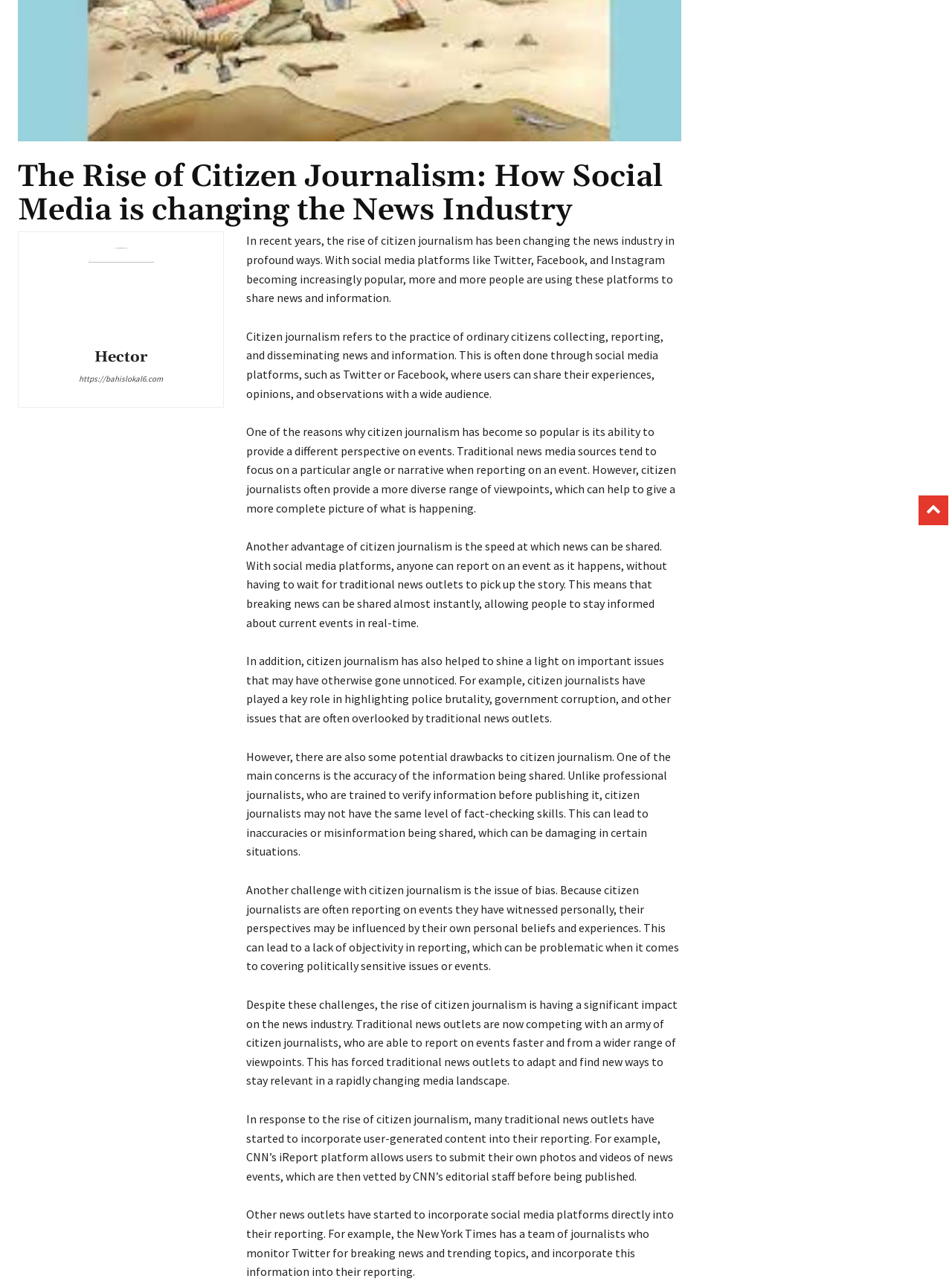Please find the bounding box for the UI element described by: "parent_node: Hector title="Hector"".

[0.08, 0.193, 0.174, 0.262]